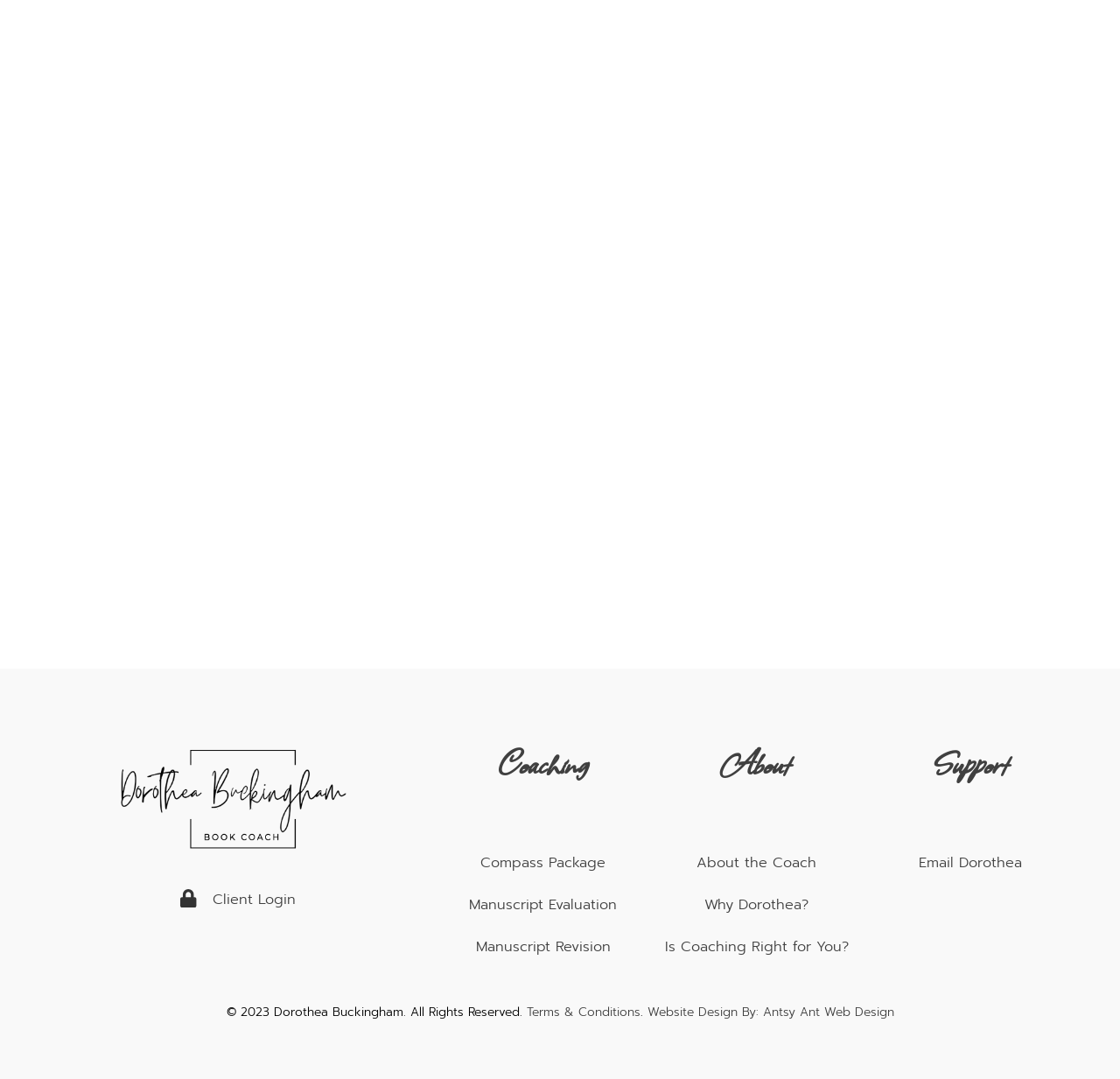Who designed the website?
Based on the screenshot, provide your answer in one word or phrase.

Antsy Ant Web Design